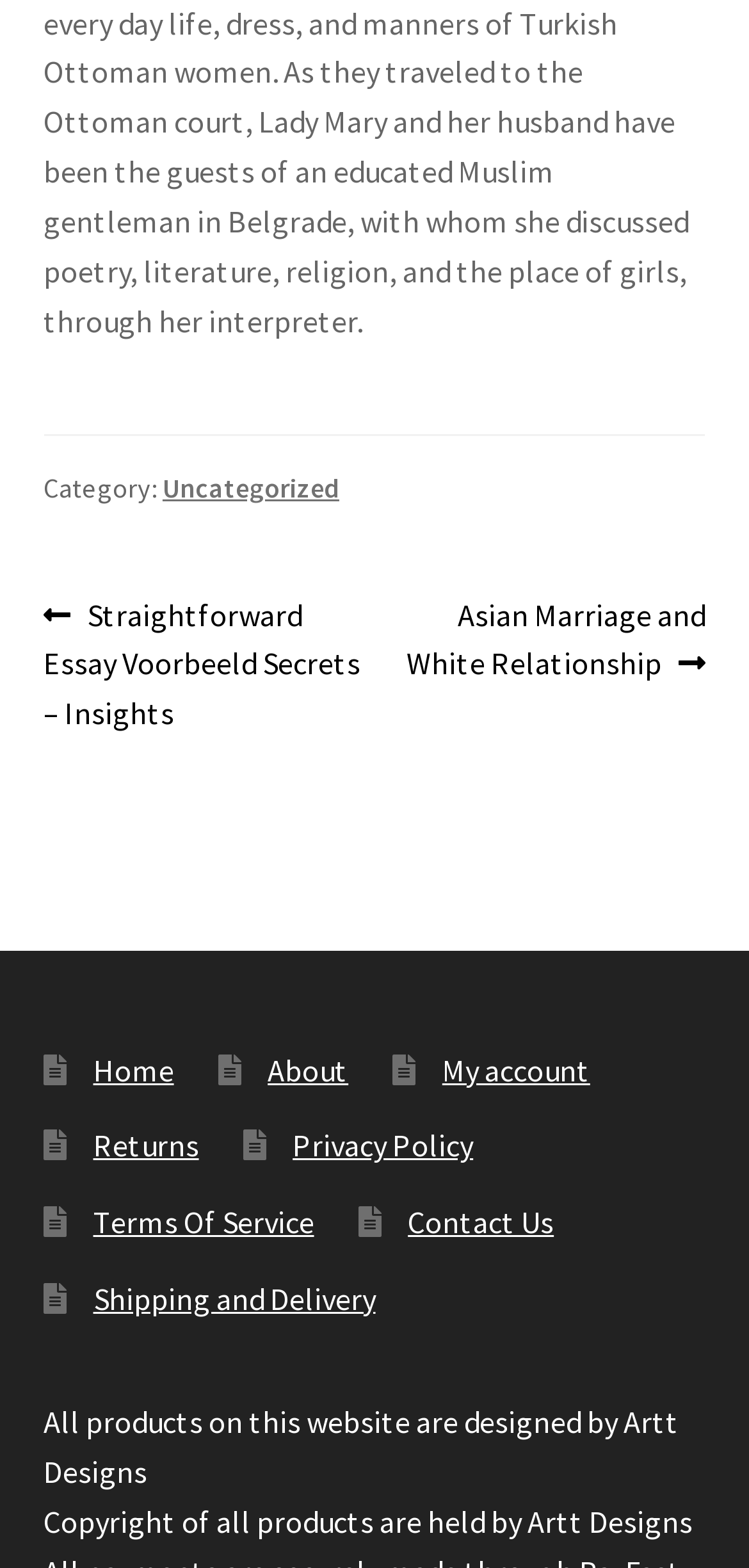Show the bounding box coordinates for the element that needs to be clicked to execute the following instruction: "View April 2020". Provide the coordinates in the form of four float numbers between 0 and 1, i.e., [left, top, right, bottom].

None